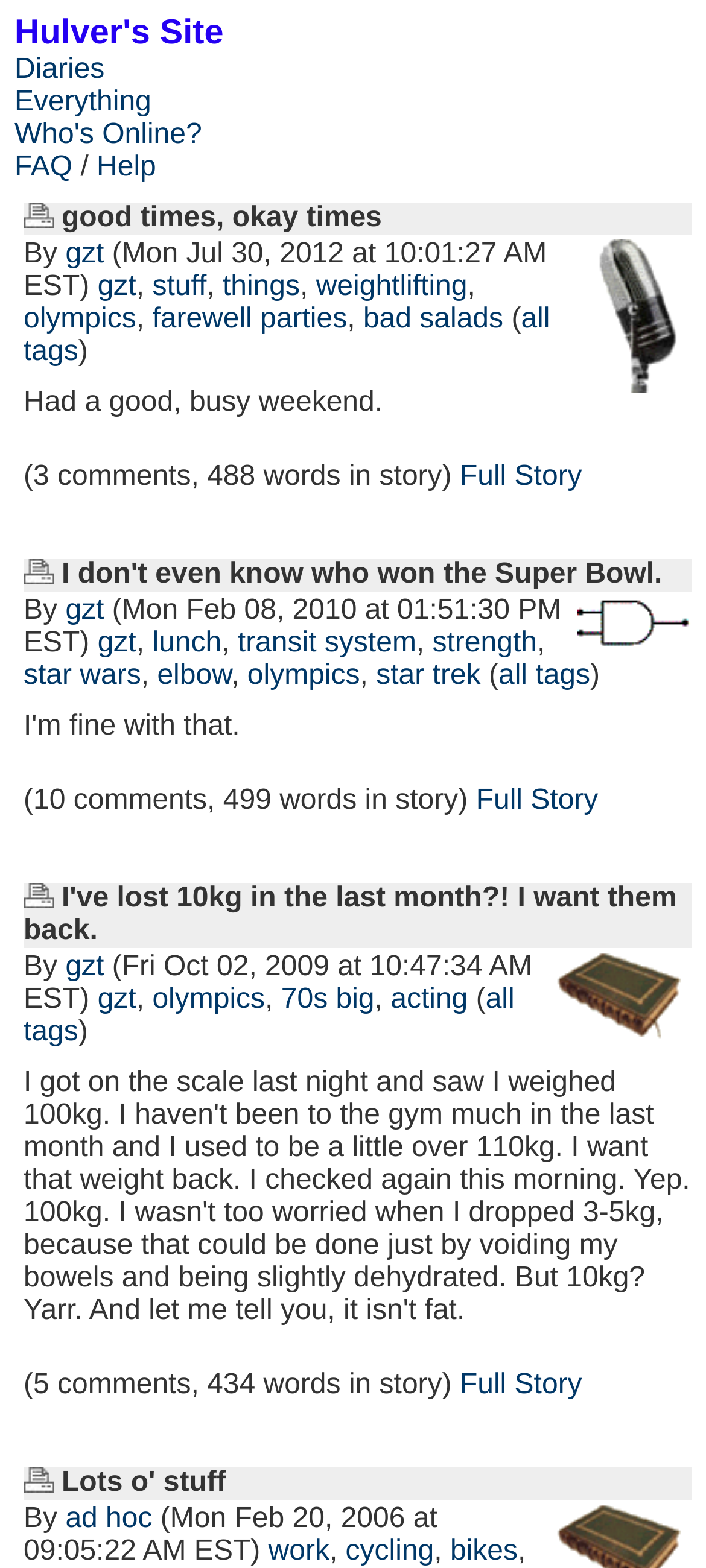Please reply with a single word or brief phrase to the question: 
What is the name of the website?

Hulver's site